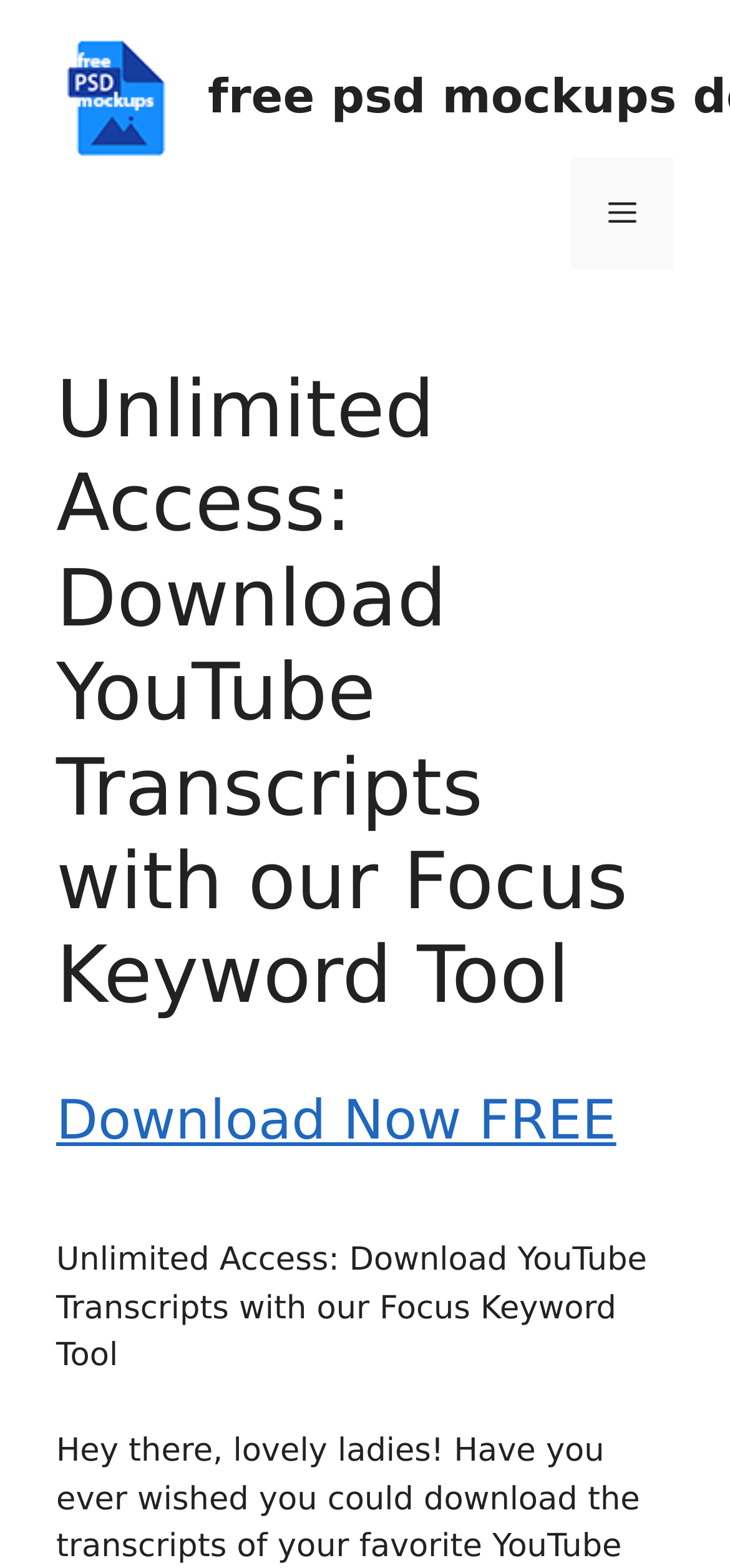What is the text on the top-left banner?
Using the visual information from the image, give a one-word or short-phrase answer.

Site